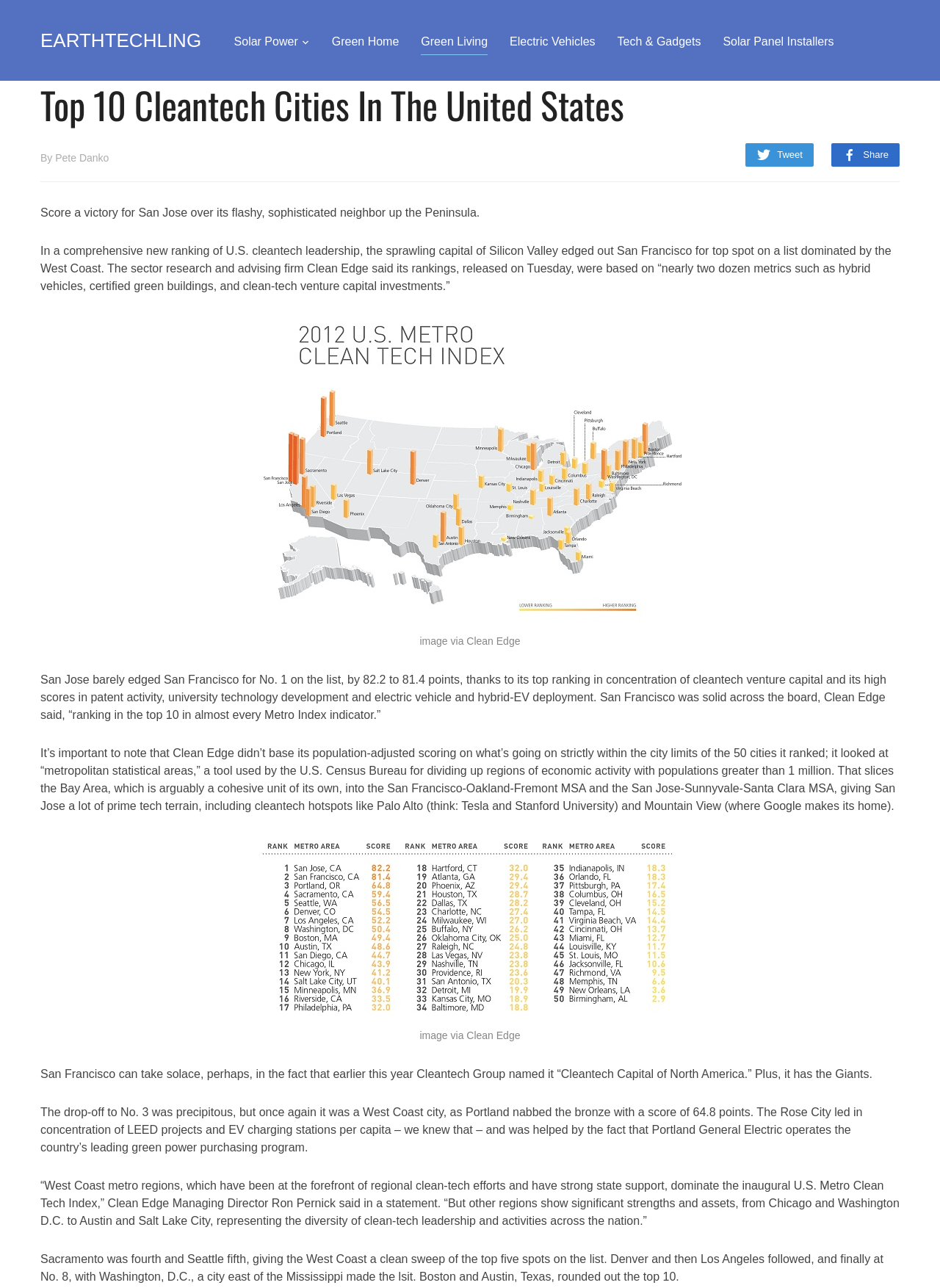What is the name of the program operated by Portland General Electric?
Give a thorough and detailed response to the question.

According to the article, Portland General Electric operates the country’s leading green power purchasing program, which helped Portland rank third in the cleantech leadership ranking.